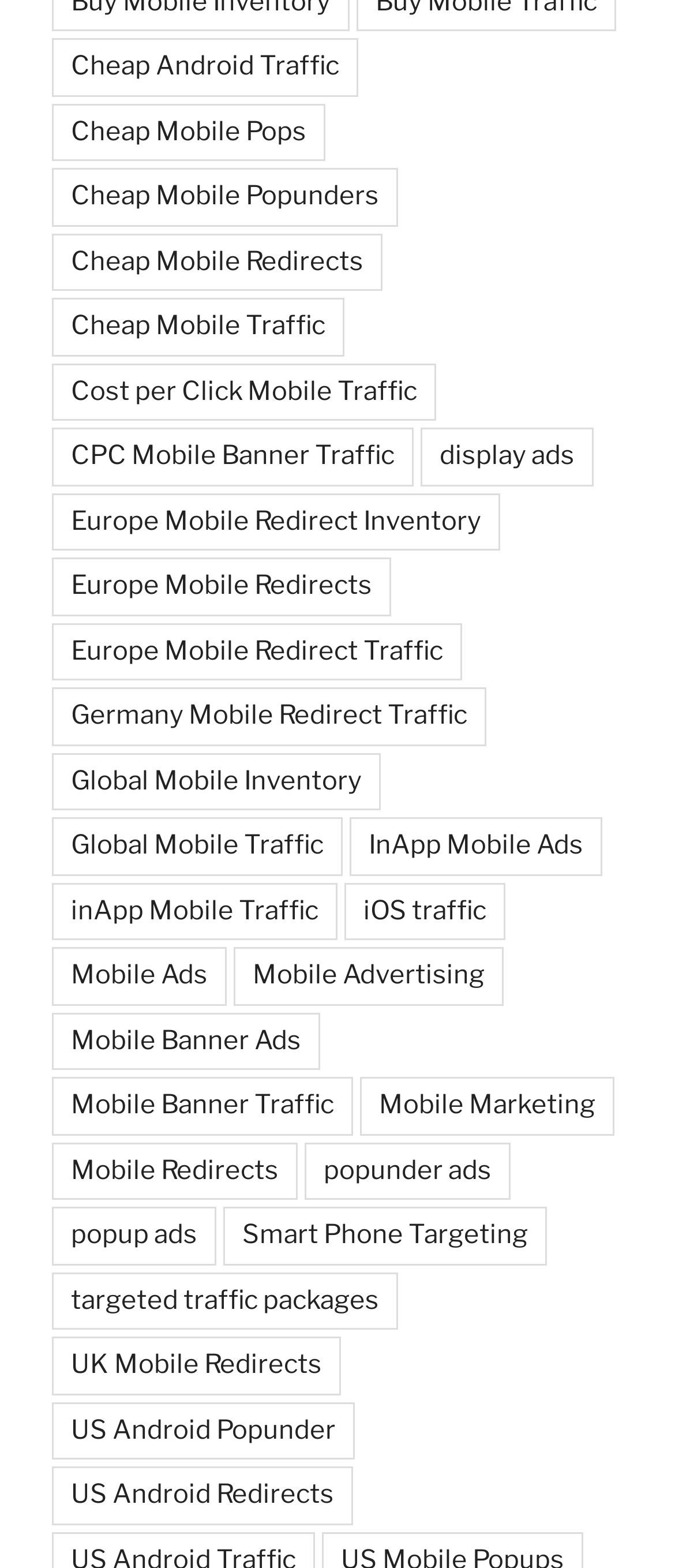Locate the bounding box coordinates of the element I should click to achieve the following instruction: "View Mobile Advertising".

[0.346, 0.604, 0.746, 0.641]